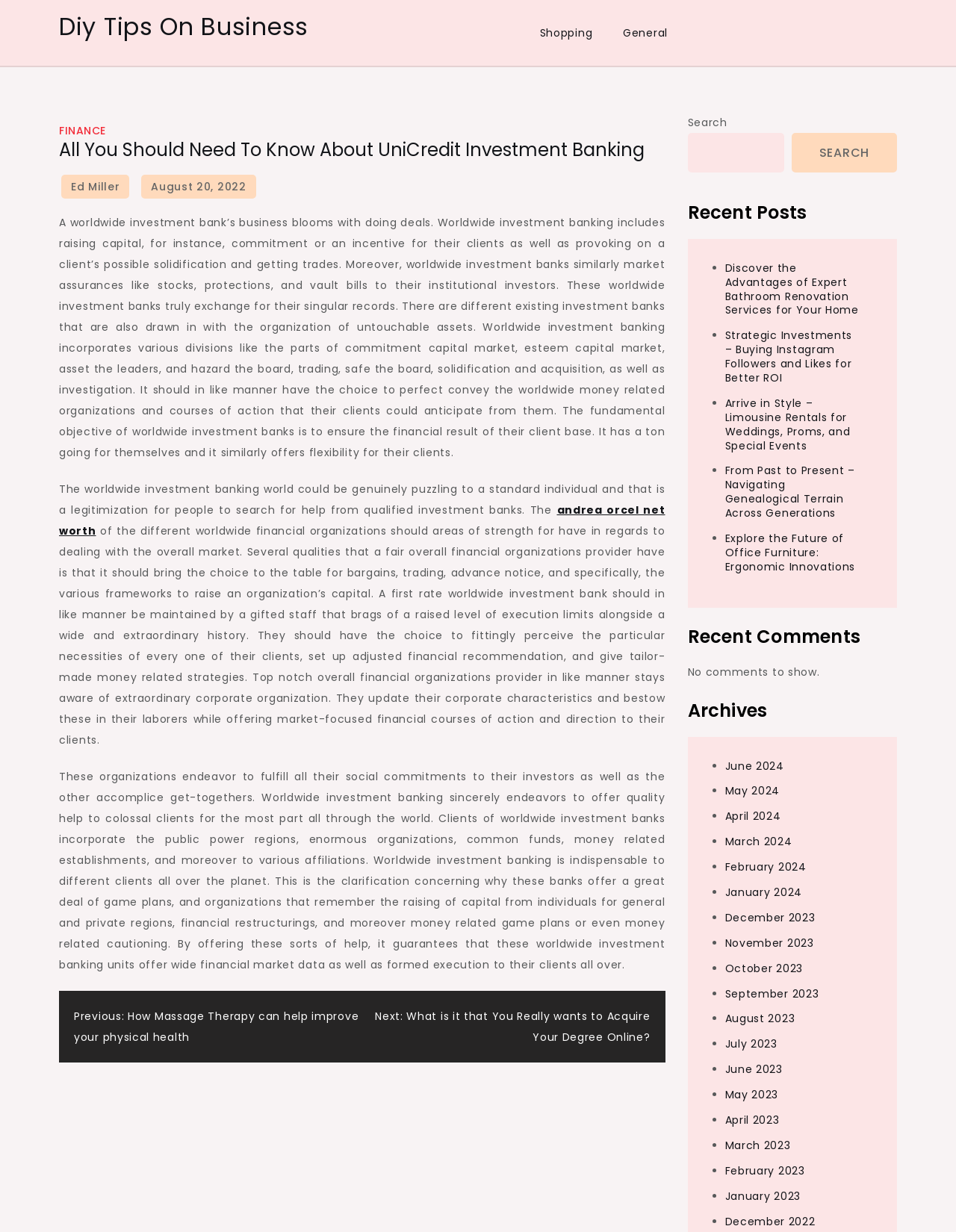Bounding box coordinates are specified in the format (top-left x, top-left y, bottom-right x, bottom-right y). All values are floating point numbers bounded between 0 and 1. Please provide the bounding box coordinate of the region this sentence describes: Diy Tips On Business

[0.062, 0.008, 0.323, 0.035]